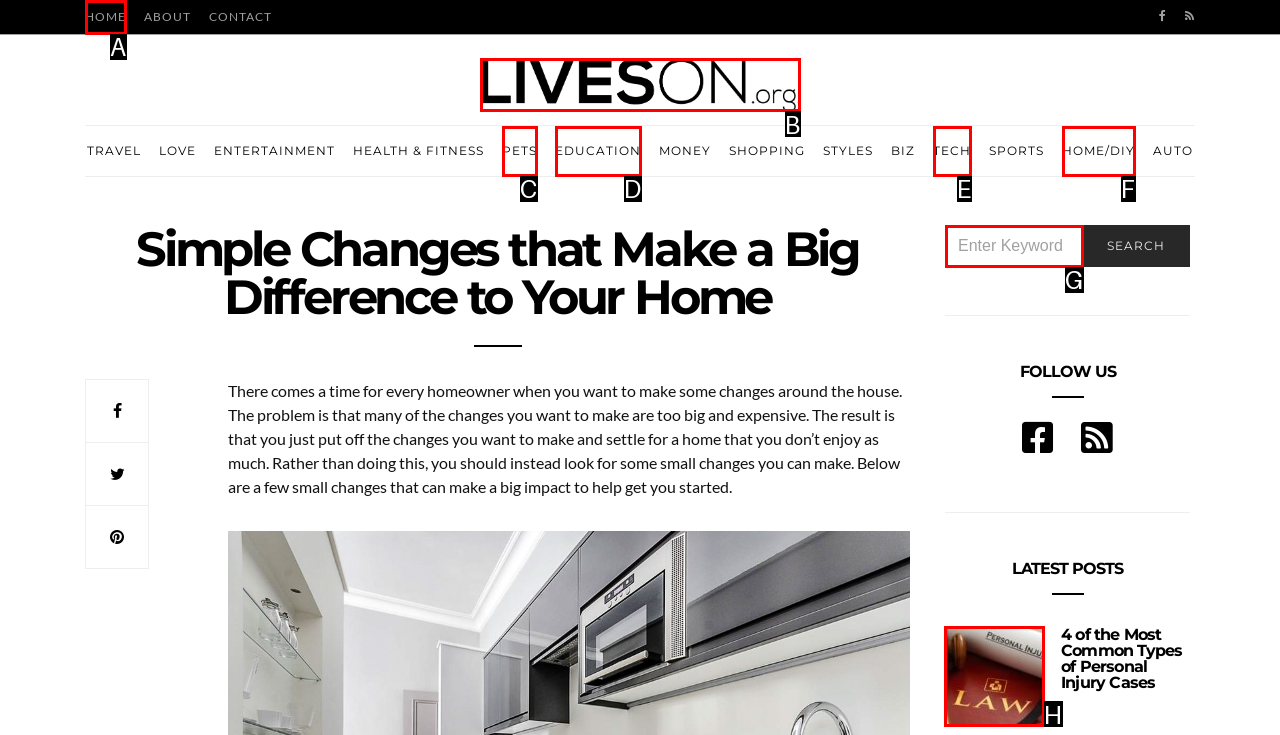Identify the letter of the UI element I need to click to carry out the following instruction: Read the latest post

H